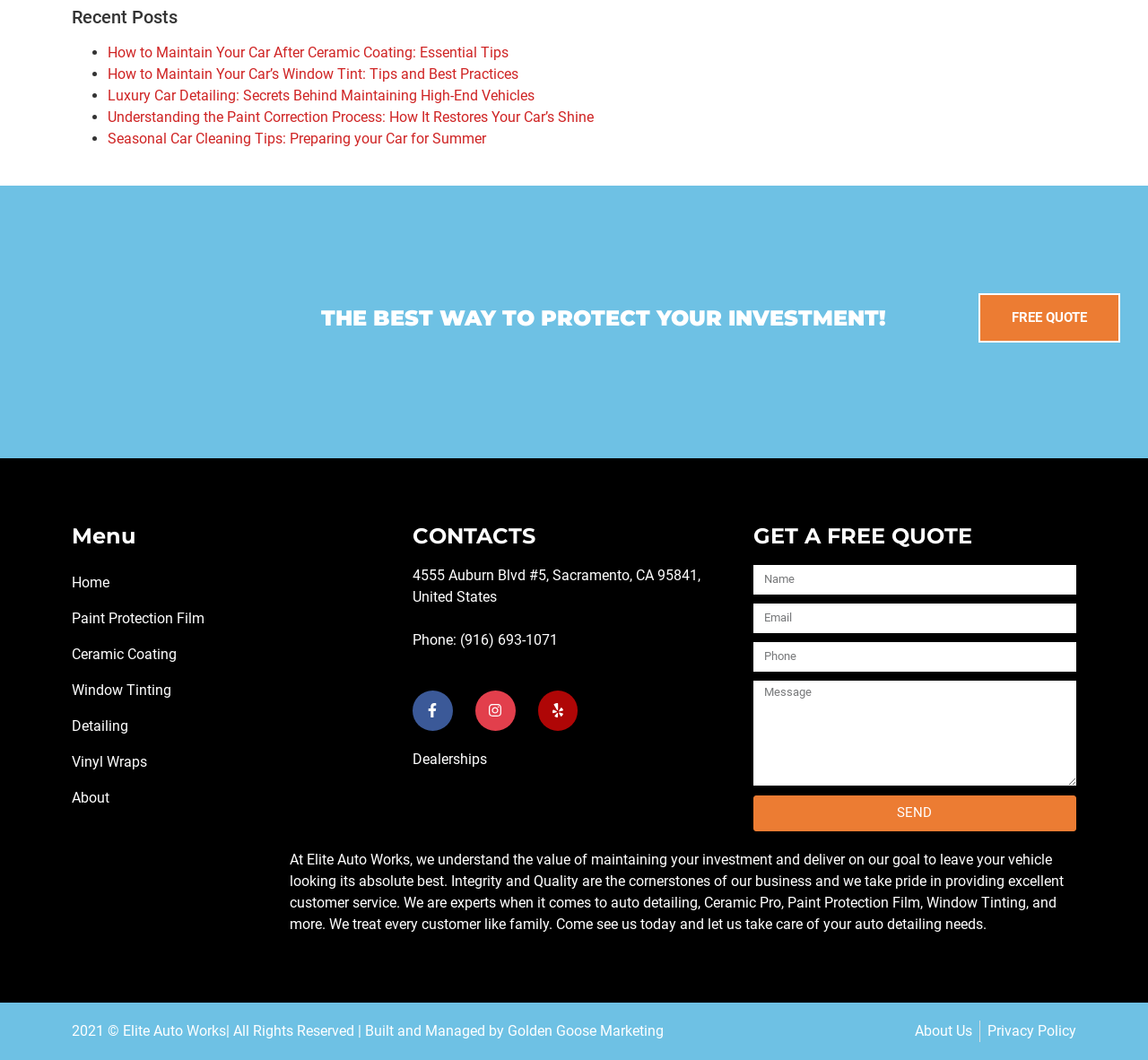Provide the bounding box coordinates for the area that should be clicked to complete the instruction: "Click on 'Detailing'".

[0.062, 0.668, 0.344, 0.702]